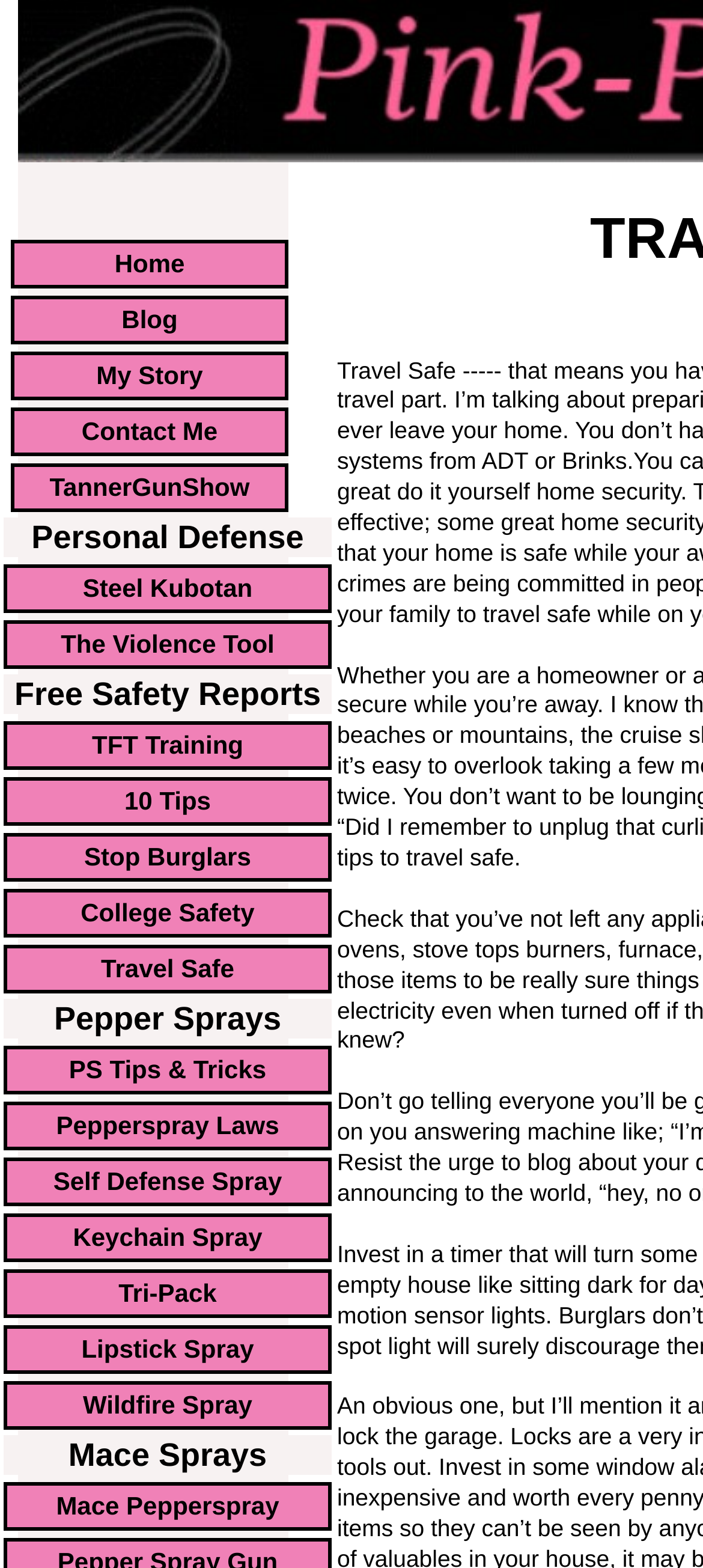Respond with a single word or short phrase to the following question: 
What is the first link on the top left?

Home